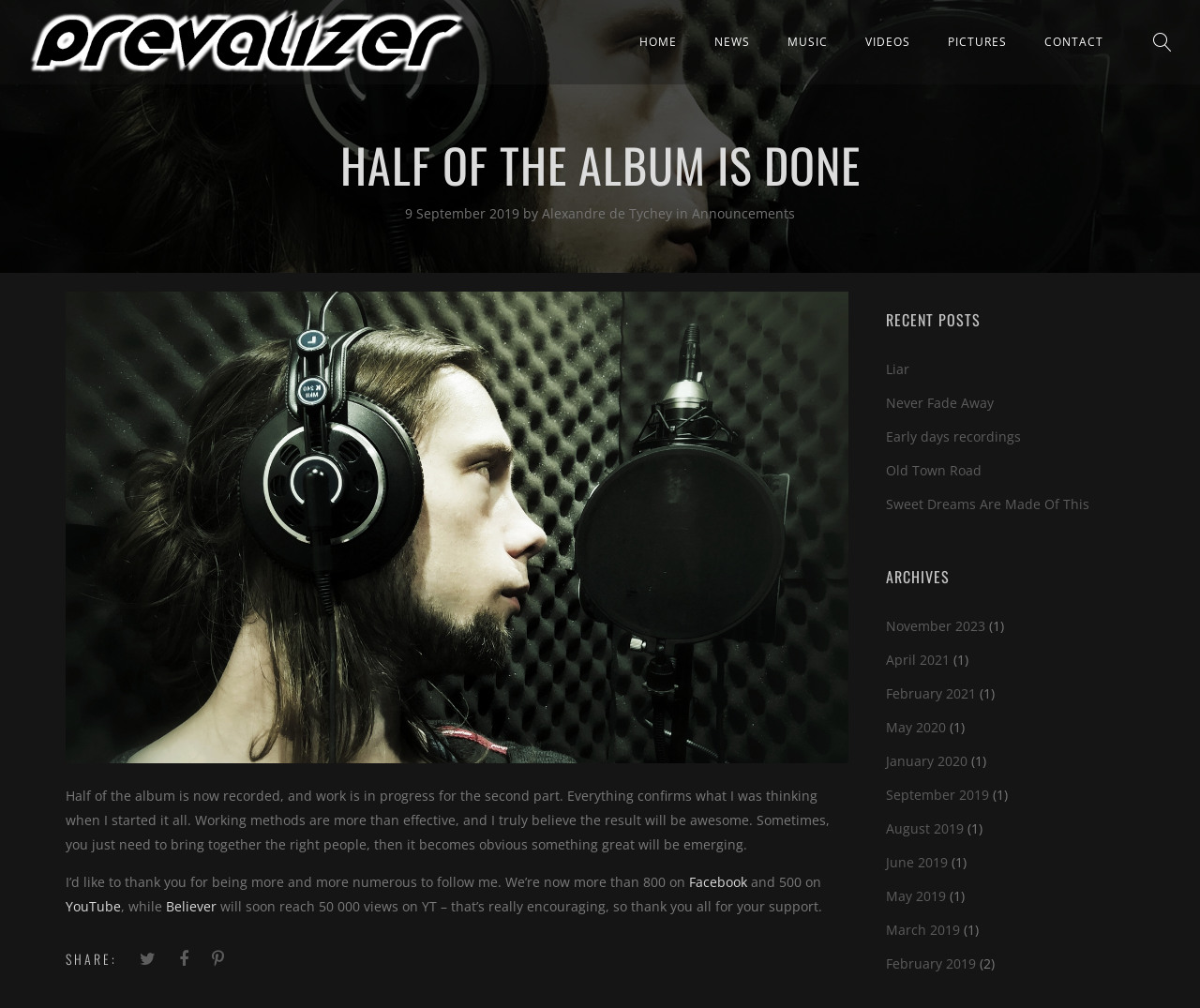What is the name of the person who wrote the post 'Half of the album is done'?
Examine the webpage screenshot and provide an in-depth answer to the question.

The webpage mentions that the post 'Half of the album is done' was written by Alexandre de Tychey, as indicated by the link 'by Alexandre de Tychey' below the post title.